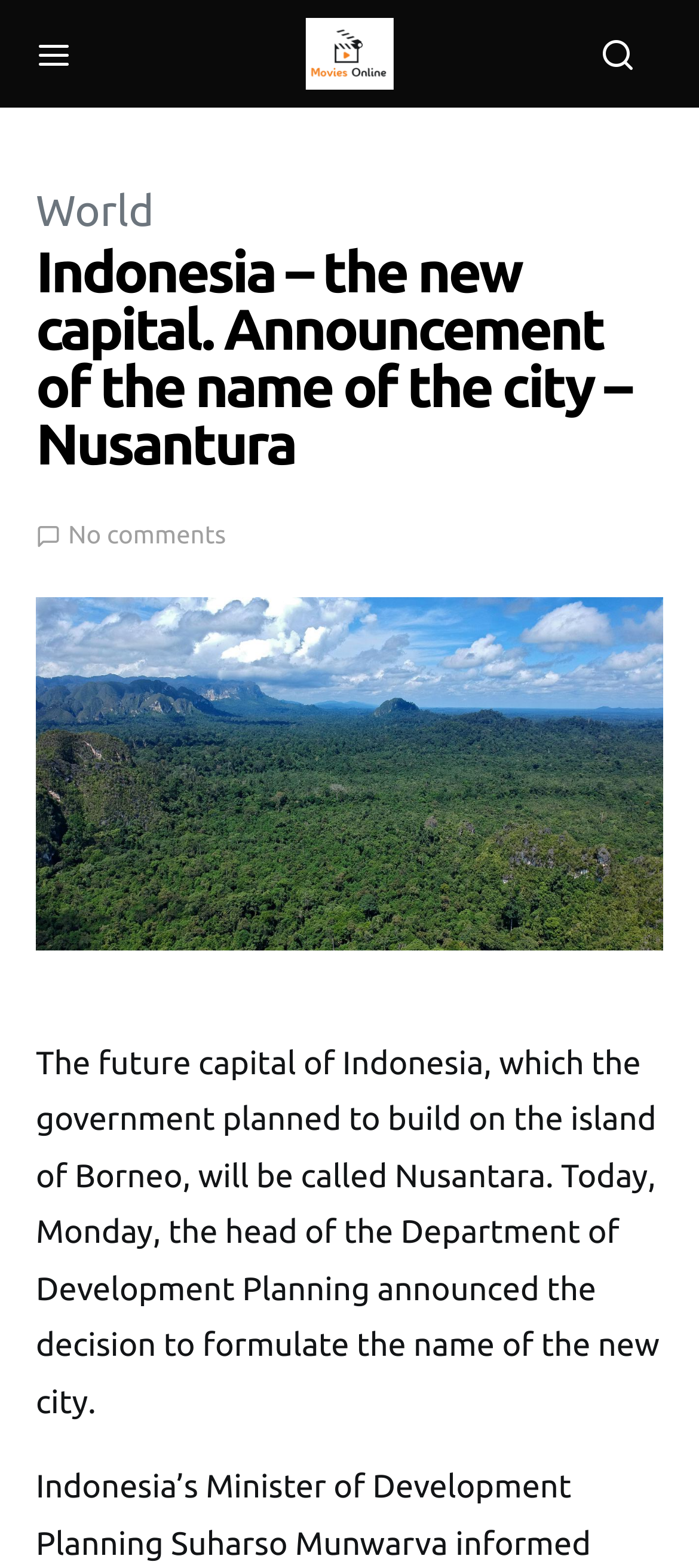How many comments are there on this article?
Answer the question with detailed information derived from the image.

The answer can be found in the link element with the text 'No comments'.